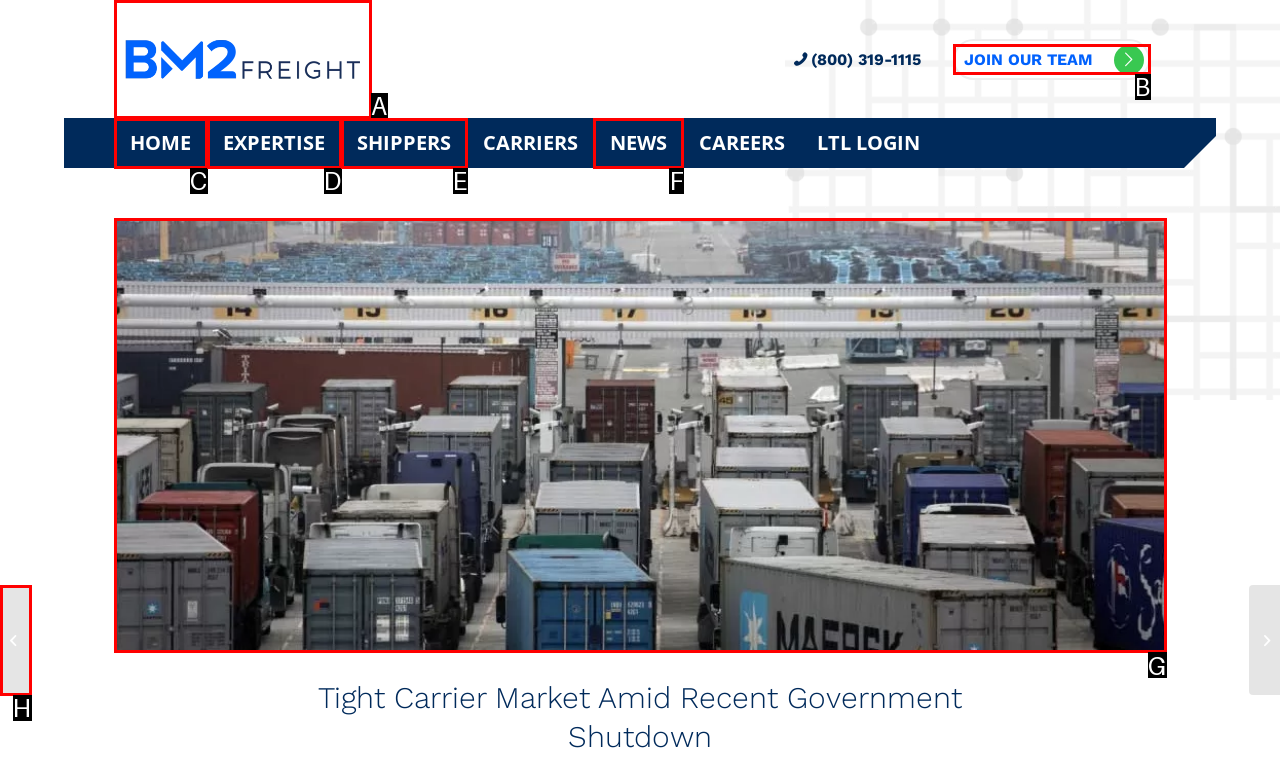Select the HTML element to finish the task: read the NEWS Reply with the letter of the correct option.

F